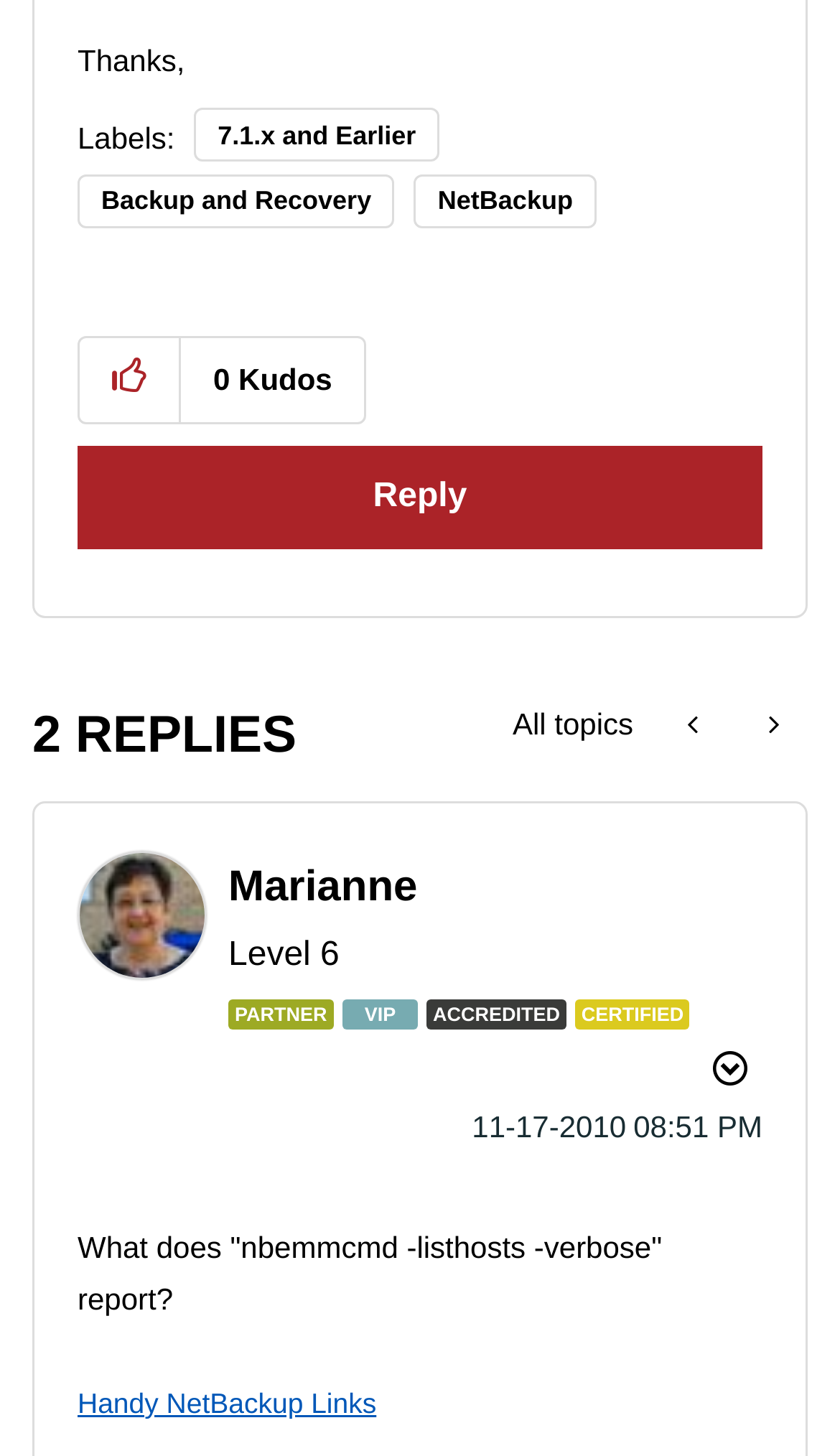Find and specify the bounding box coordinates that correspond to the clickable region for the instruction: "Reply to the post".

[0.092, 0.306, 0.908, 0.377]